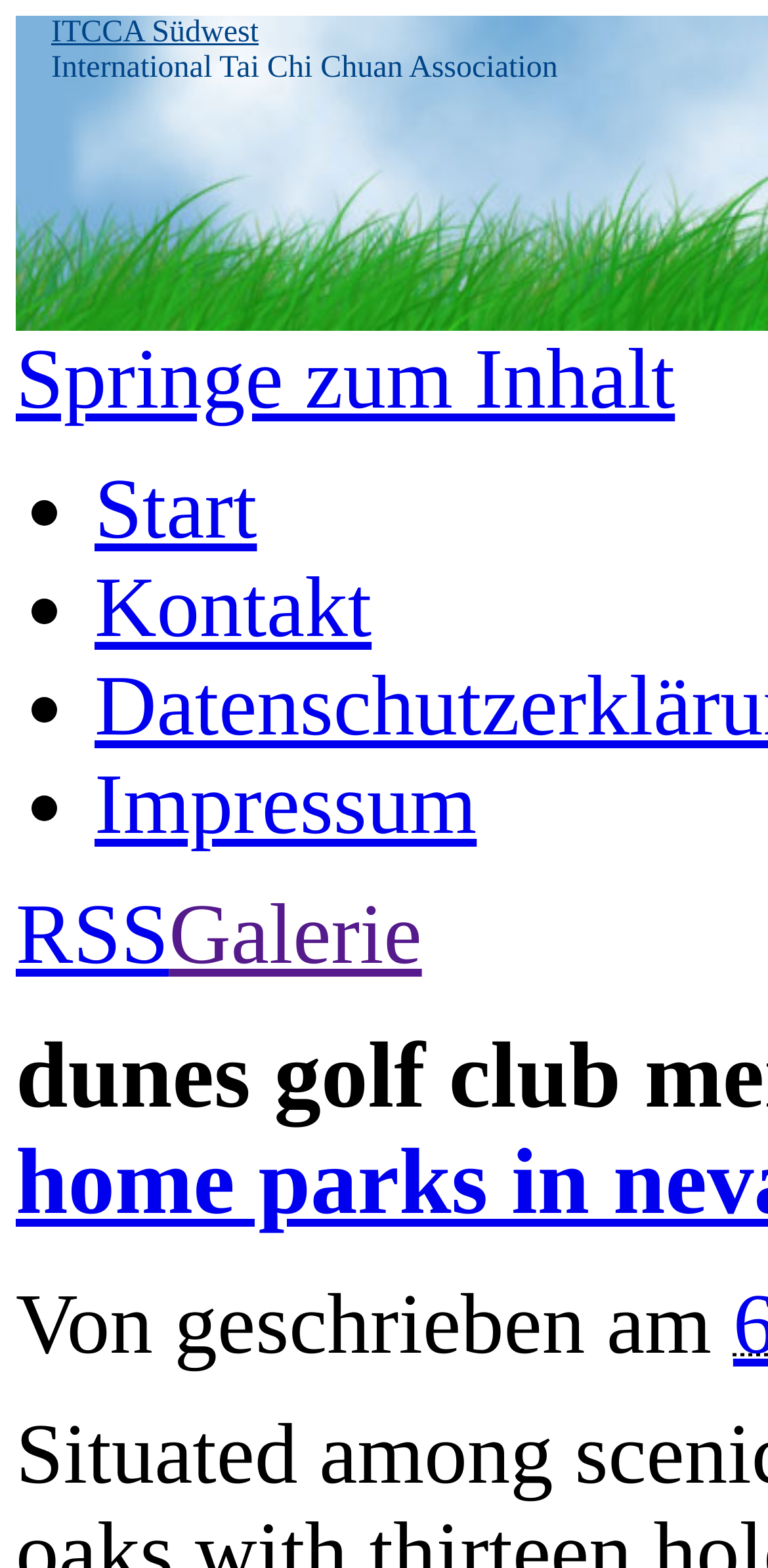Answer the following in one word or a short phrase: 
What is the text above the 'Von' text?

None